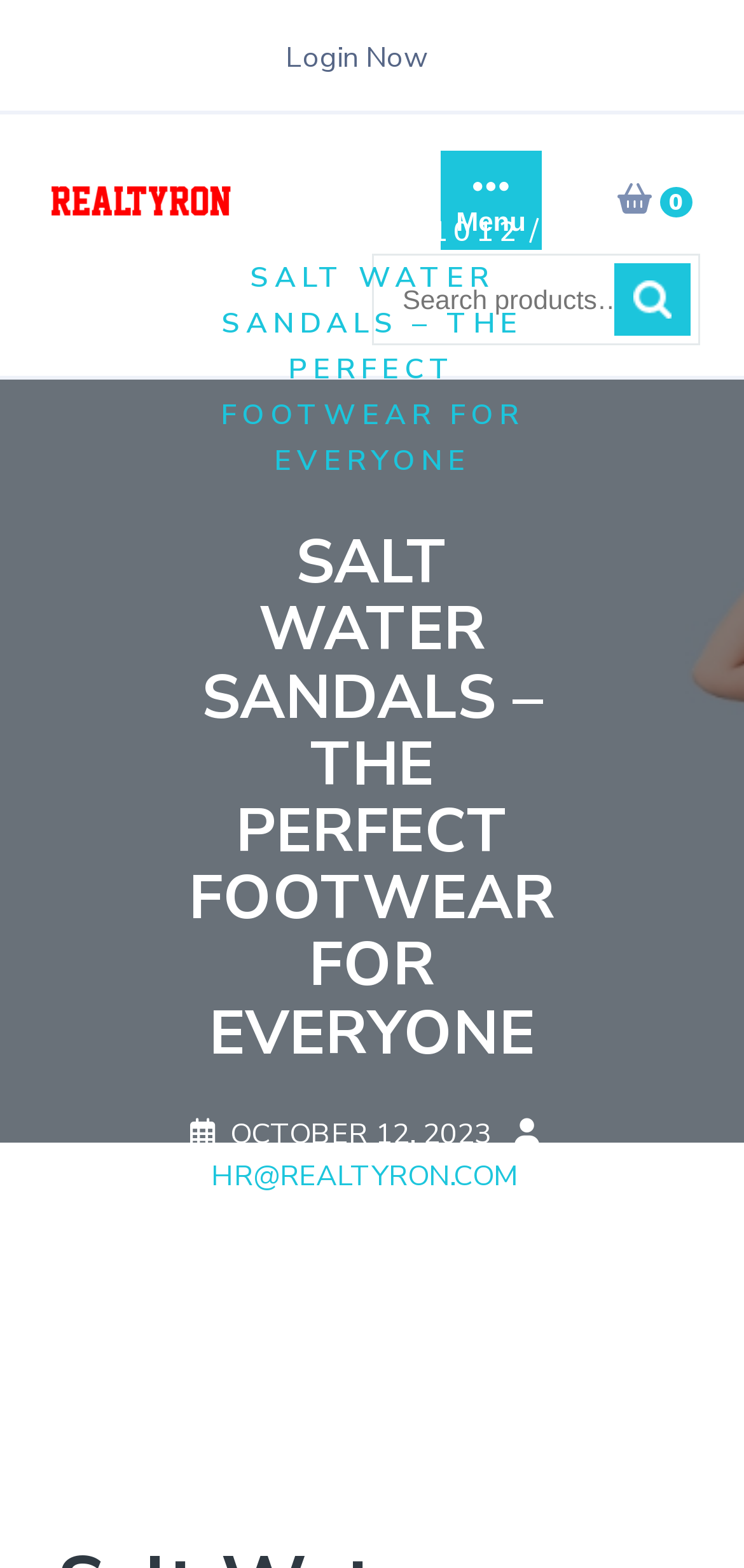Locate the bounding box coordinates of the element's region that should be clicked to carry out the following instruction: "Go to the homepage". The coordinates need to be four float numbers between 0 and 1, i.e., [left, top, right, bottom].

[0.276, 0.136, 0.422, 0.16]